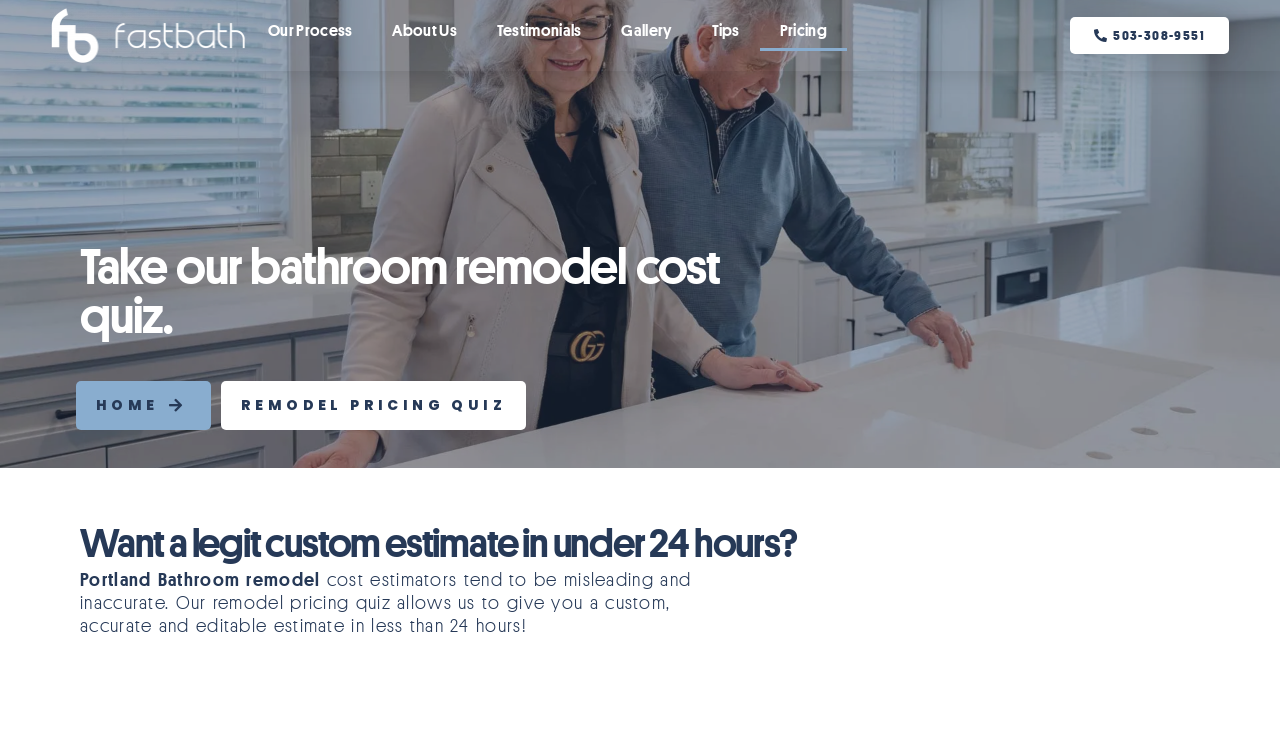Determine the bounding box coordinates for the clickable element required to fulfill the instruction: "Call 503-308-9551". Provide the coordinates as four float numbers between 0 and 1, i.e., [left, top, right, bottom].

[0.836, 0.023, 0.96, 0.072]